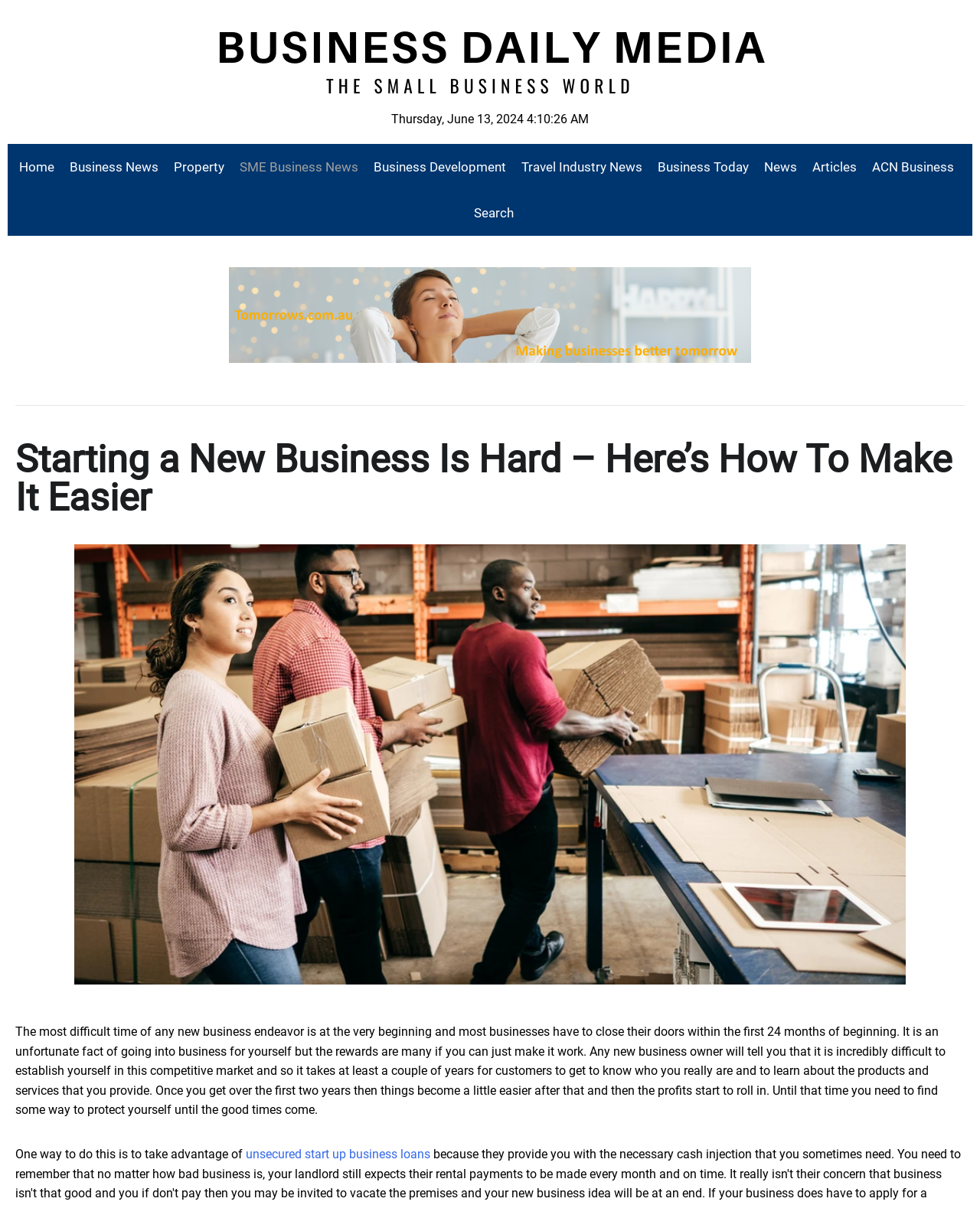Identify the bounding box of the UI element described as follows: "SME Business News". Provide the coordinates as four float numbers in the range of 0 to 1 [left, top, right, bottom].

[0.236, 0.12, 0.373, 0.158]